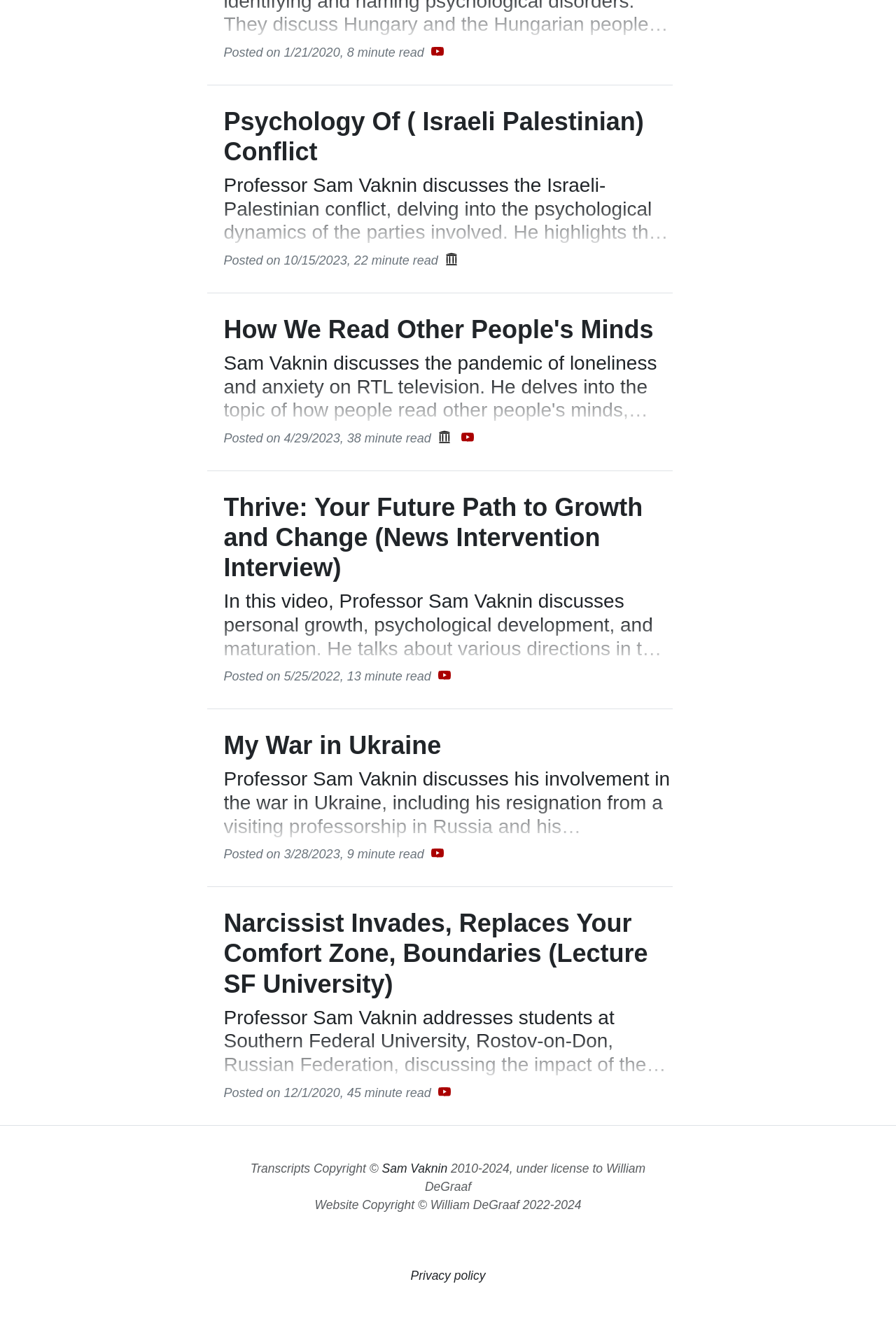Locate the bounding box coordinates of the area to click to fulfill this instruction: "Read the article about Psychology Of Israeli Palestinian Conflict". The bounding box should be presented as four float numbers between 0 and 1, in the order [left, top, right, bottom].

[0.25, 0.081, 0.75, 0.185]